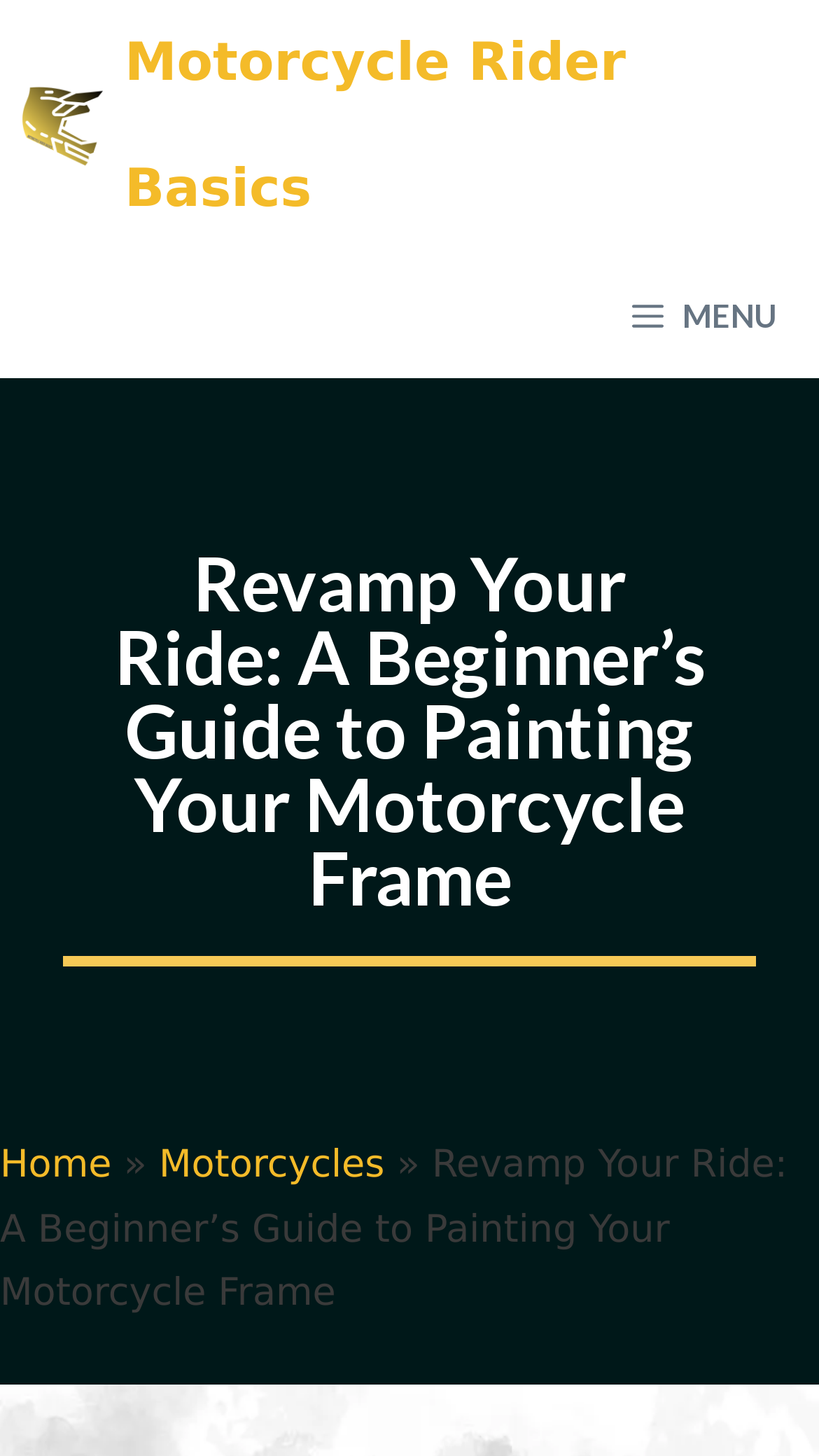What is the position of the MENU button?
Please craft a detailed and exhaustive response to the question.

I found the button element with the text 'MENU' and checked its bounding box coordinates, which are [0.718, 0.173, 1.0, 0.26]. This indicates that the button is located at the top right of the webpage.